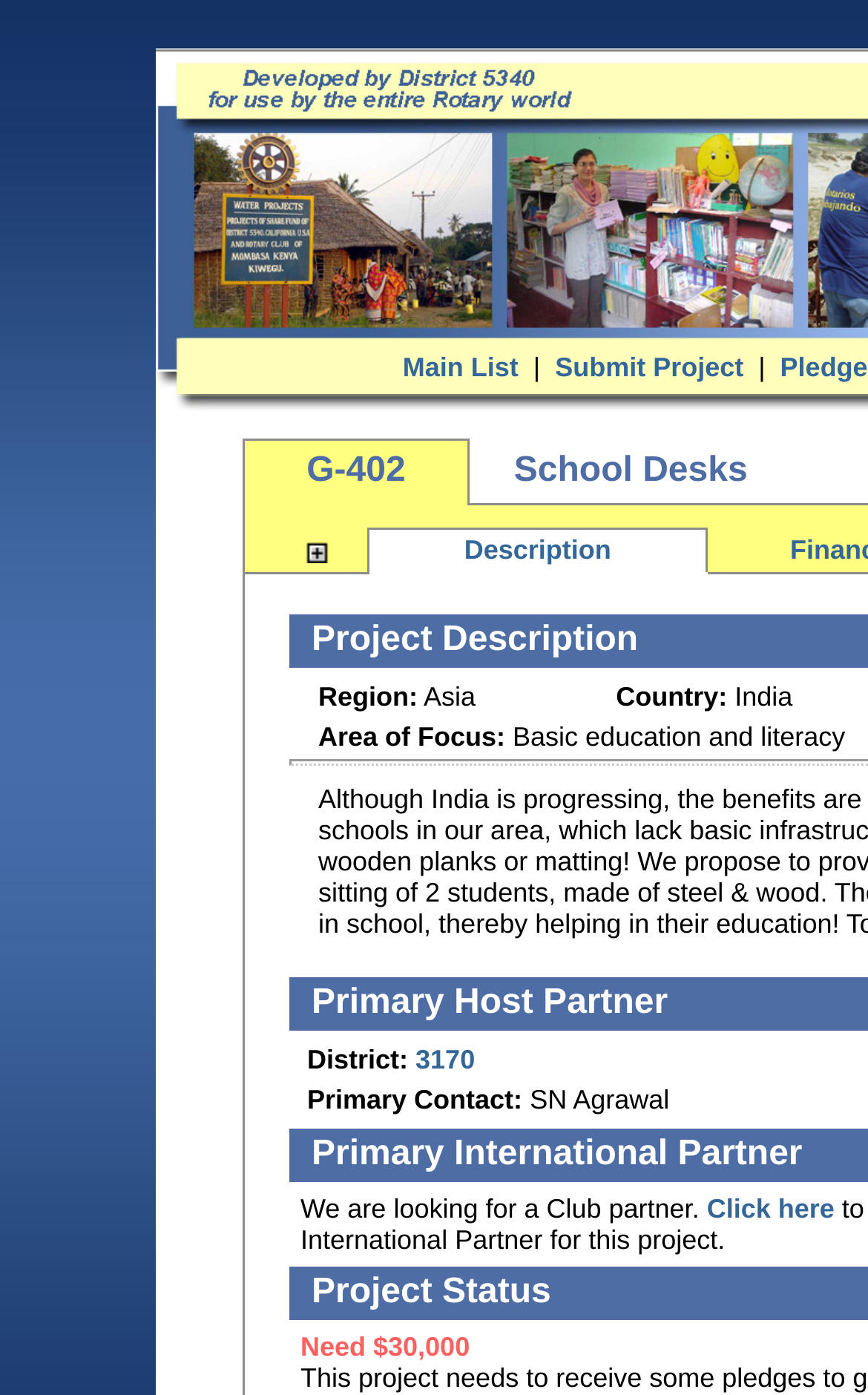Create a detailed summary of all the visual and textual information on the webpage.

The webpage is about Rotary Global Grant G-402. At the top, there is a table with two cells. The first cell is empty, and the second cell contains two links, "Main List" and "Submit Project", positioned side by side. 

Below the table, there is a grid cell containing the grant number "G-402" and an image. To the right of the grant number, there are three grid cells aligned vertically. The first grid cell contains an image, the second grid cell contains a link with an image, and the third grid cell contains a link labeled "Description" and an image. 

Below the grid cells, there is a section with several lines of text. The first line is "Region: Asia". The following lines describe the grant, including the primary host partner, primary international partner, and project status. There is also a call to action, "Click here", and a statement about the project's funding needs, "Need $30,000".